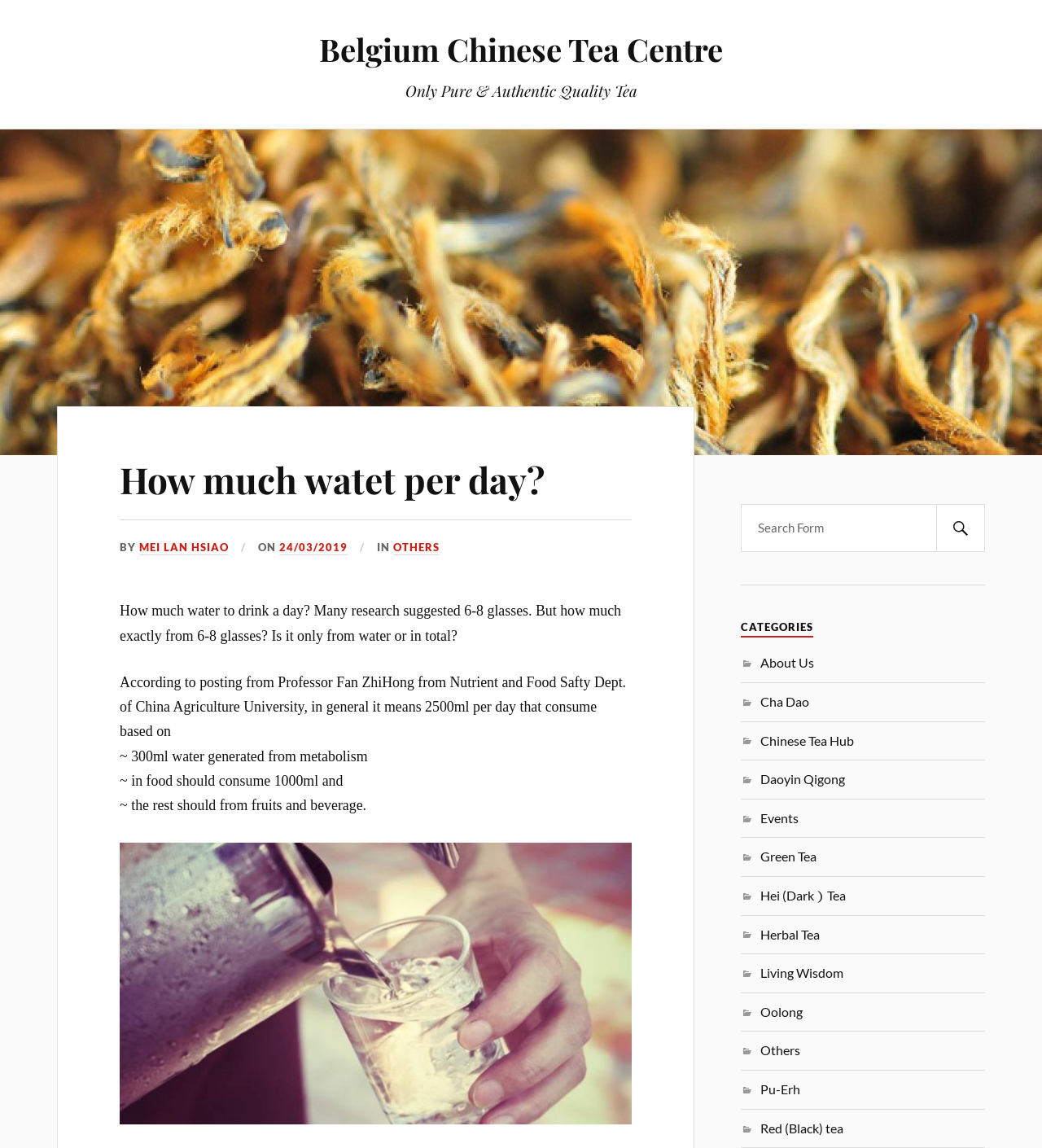Please find the bounding box coordinates in the format (top-left x, top-left y, bottom-right x, bottom-right y) for the given element description. Ensure the coordinates are floating point numbers between 0 and 1. Description: 24/03/2019

[0.268, 0.471, 0.334, 0.484]